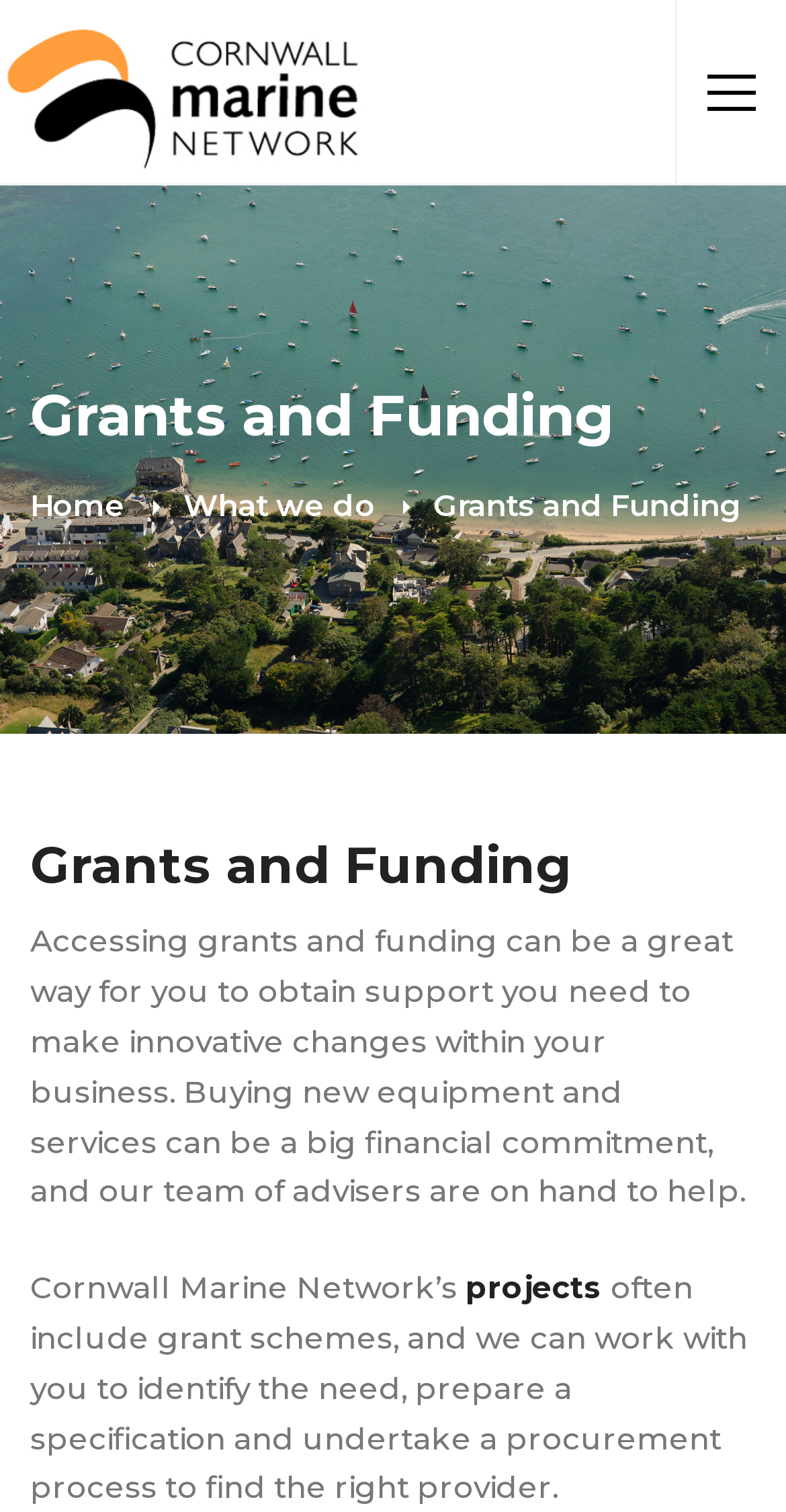Given the element description Home, identify the bounding box coordinates for the UI element on the webpage screenshot. The format should be (top-left x, top-left y, bottom-right x, bottom-right y), with values between 0 and 1.

[0.038, 0.319, 0.159, 0.349]